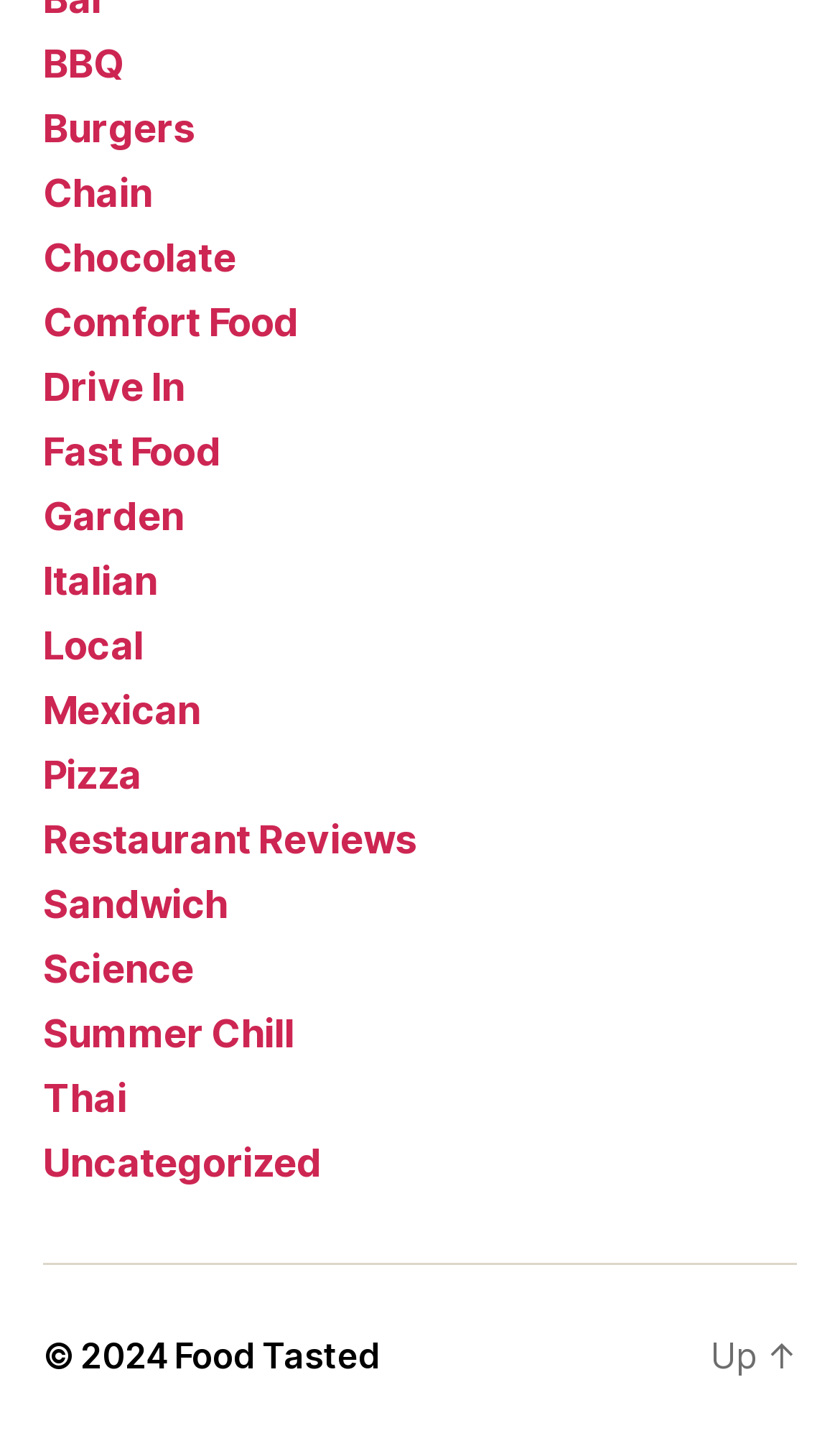Can you pinpoint the bounding box coordinates for the clickable element required for this instruction: "go to Restaurant Reviews"? The coordinates should be four float numbers between 0 and 1, i.e., [left, top, right, bottom].

[0.051, 0.565, 0.495, 0.596]